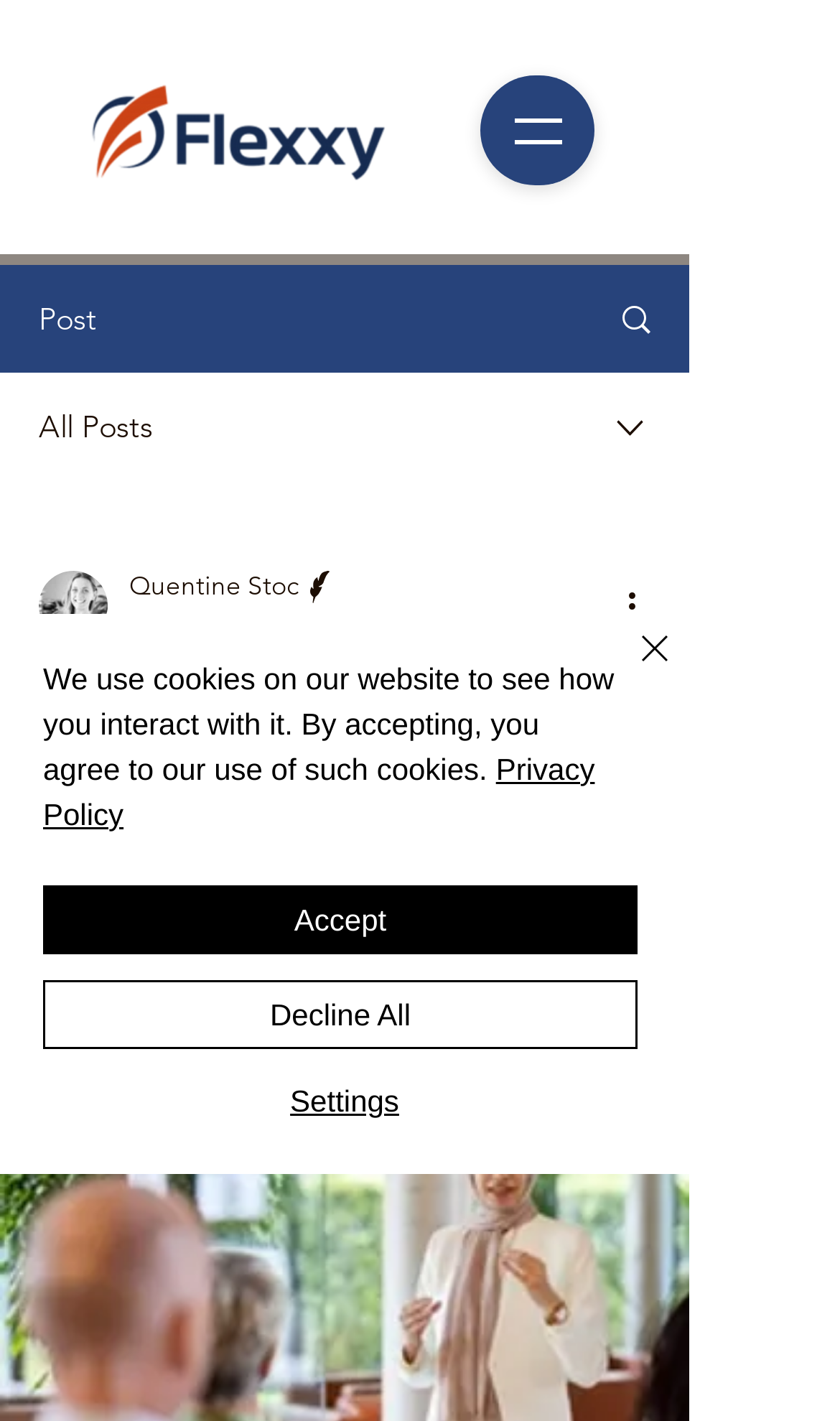Based on the element description: "Decline All", identify the bounding box coordinates for this UI element. The coordinates must be four float numbers between 0 and 1, listed as [left, top, right, bottom].

[0.051, 0.69, 0.759, 0.738]